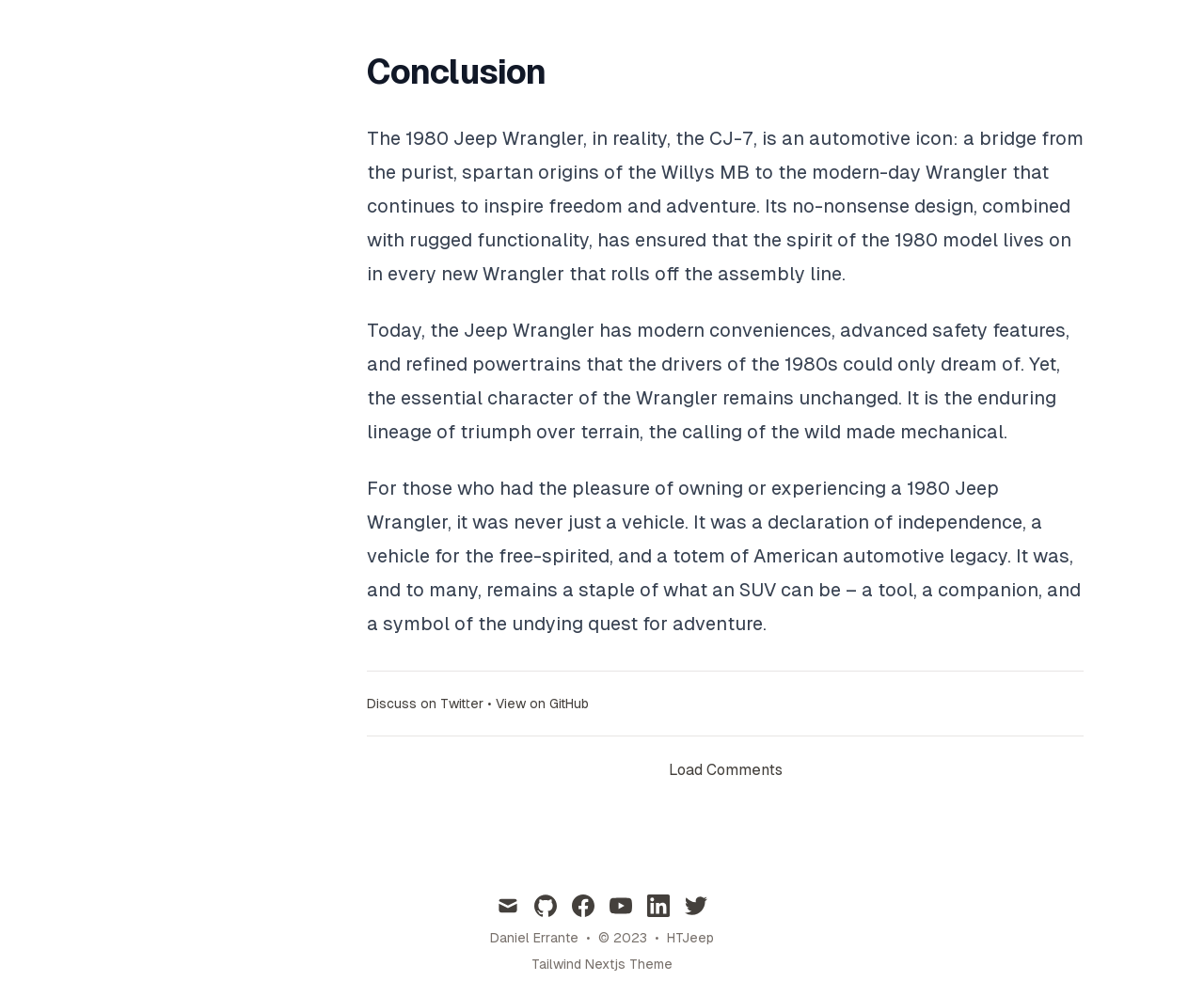Locate the bounding box coordinates of the clickable element to fulfill the following instruction: "Check the author's profile". Provide the coordinates as four float numbers between 0 and 1 in the format [left, top, right, bottom].

[0.407, 0.948, 0.48, 0.963]